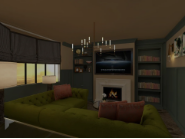Provide a comprehensive description of the image.

The image showcases a beautifully designed living room that merges modern aesthetics with classic charm. Central to the space is a luxurious green sofa adorned with decorative pillows, creating an inviting seating area. Above, an elegant chandelier illuminates the room, casting a warm glow. On one wall, a stylish fireplace serves as a focal point, complemented by a sleek television mounted above it.

The room features large windows draped with dark curtains, allowing natural light to filter in, enhancing the cozy atmosphere. Shelving units line the walls, displaying books and decorative items that reflect a personal touch. The overall color palette, characterized by rich tones, contributes to a warm, inviting ambiance, perfect for relaxation. This living room exemplifies thoughtful design, balancing comfort with sophistication and tailored to meet the needs of a busy client.